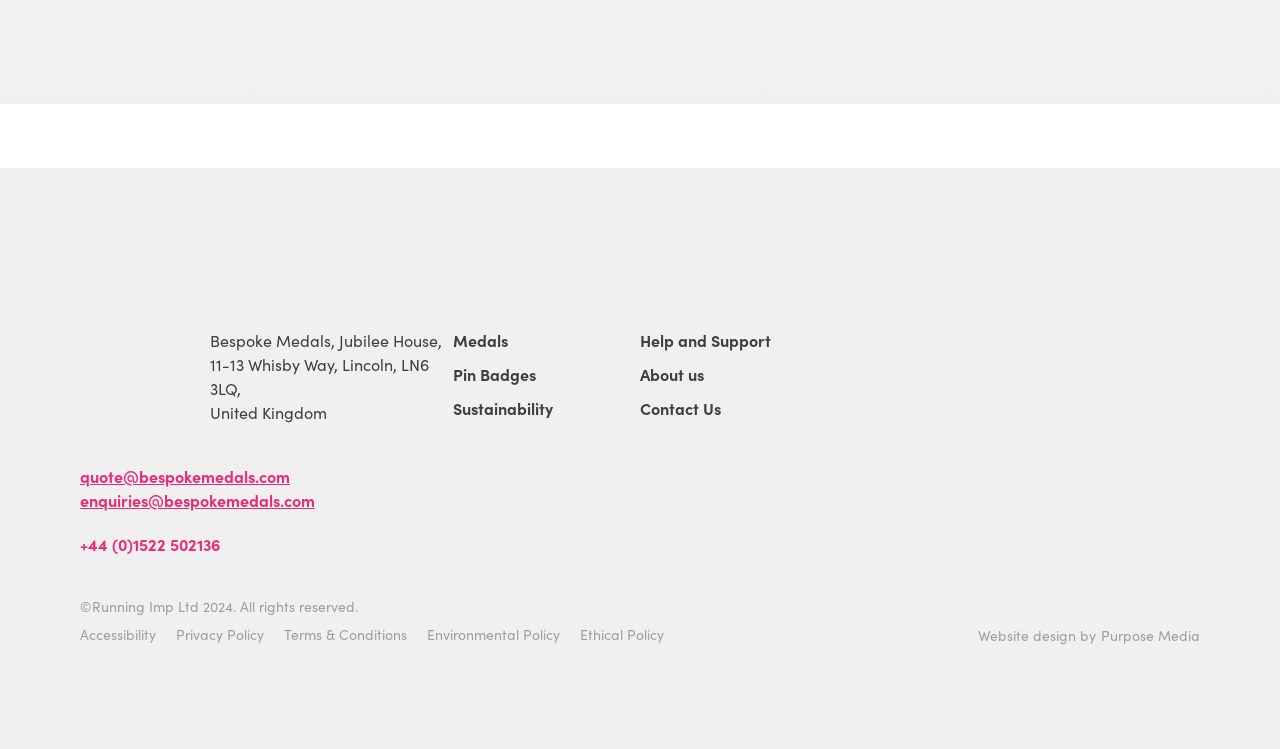What is the company name?
We need a detailed and exhaustive answer to the question. Please elaborate.

The company name is obtained from the StaticText element 'Bespoke Medals, Jubilee House,' which is located at the top of the webpage.